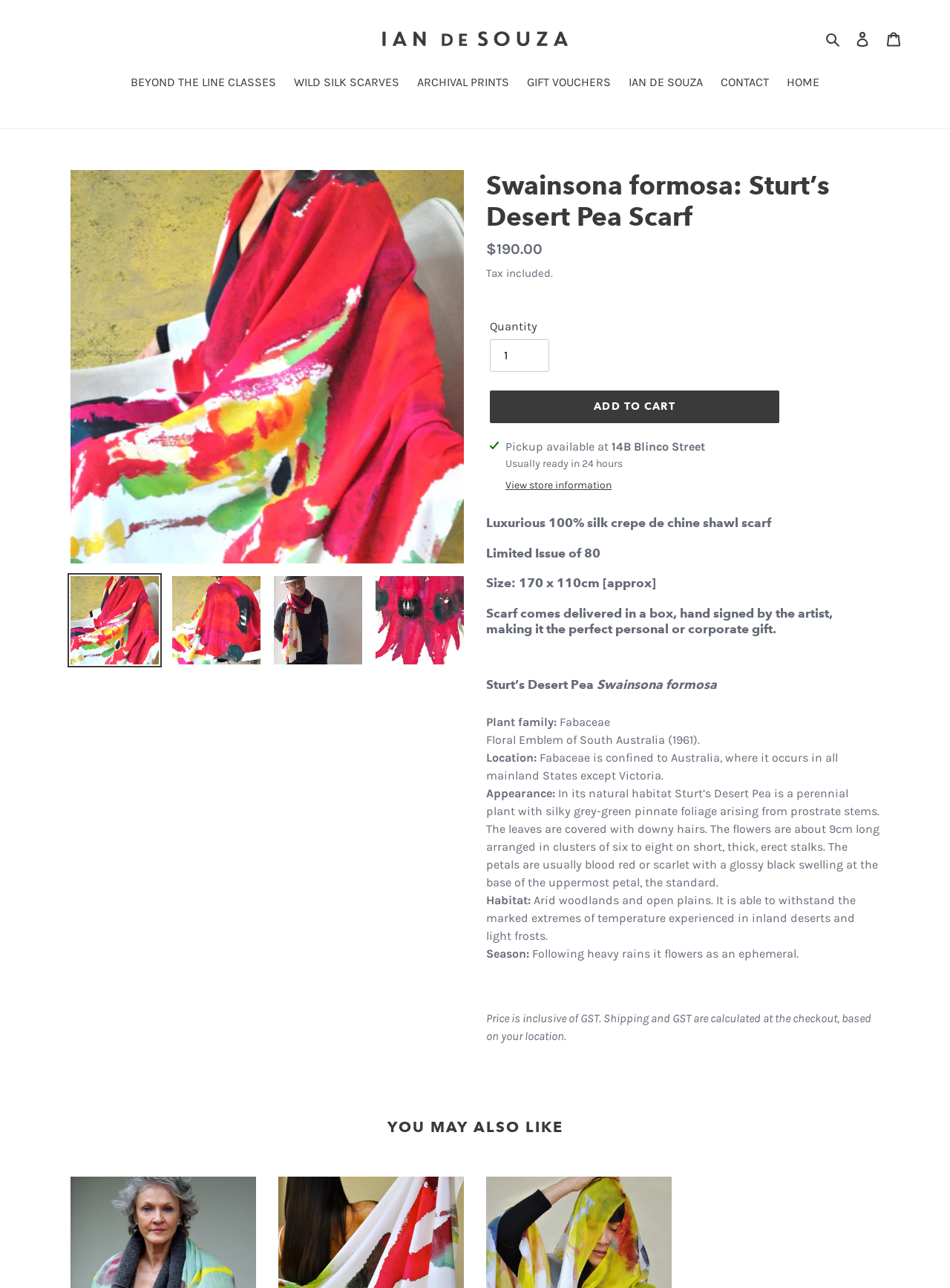Please answer the following question using a single word or phrase: 
What is the habitat of the Sturt’s Desert Pea plant?

Arid woodlands and open plains